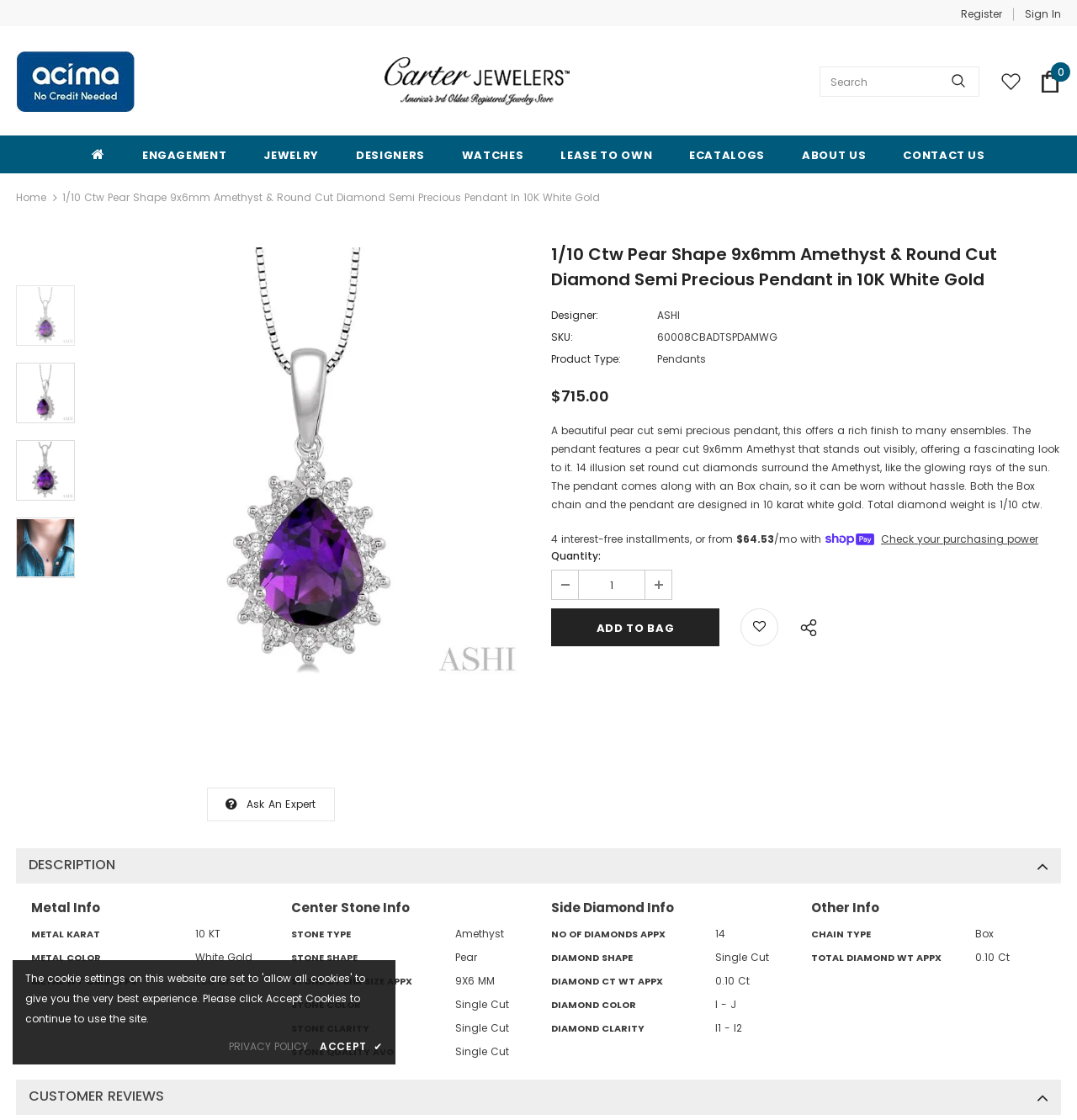Respond to the question below with a single word or phrase: How many interest-free installments are available?

4